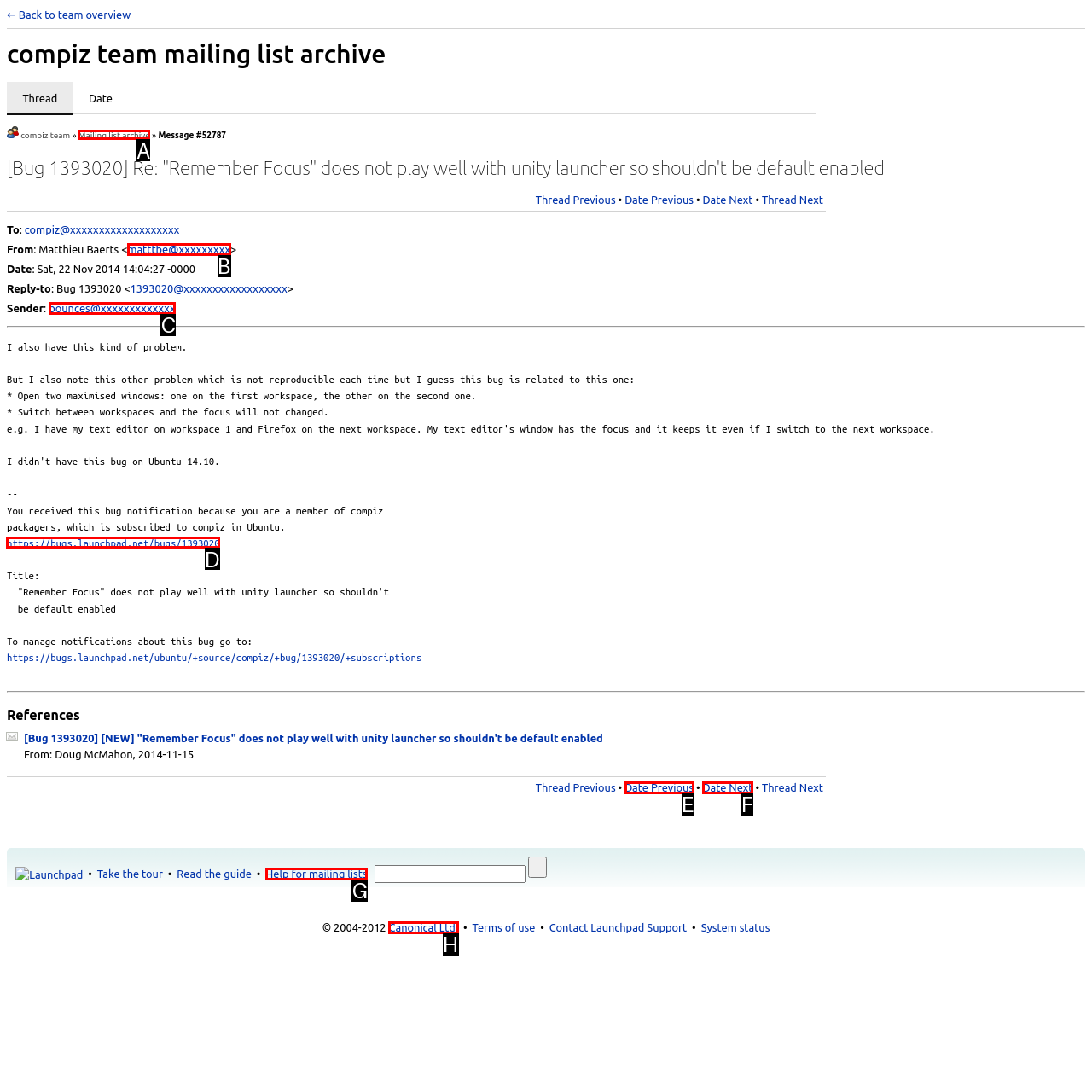For the given instruction: View bug details, determine which boxed UI element should be clicked. Answer with the letter of the corresponding option directly.

D